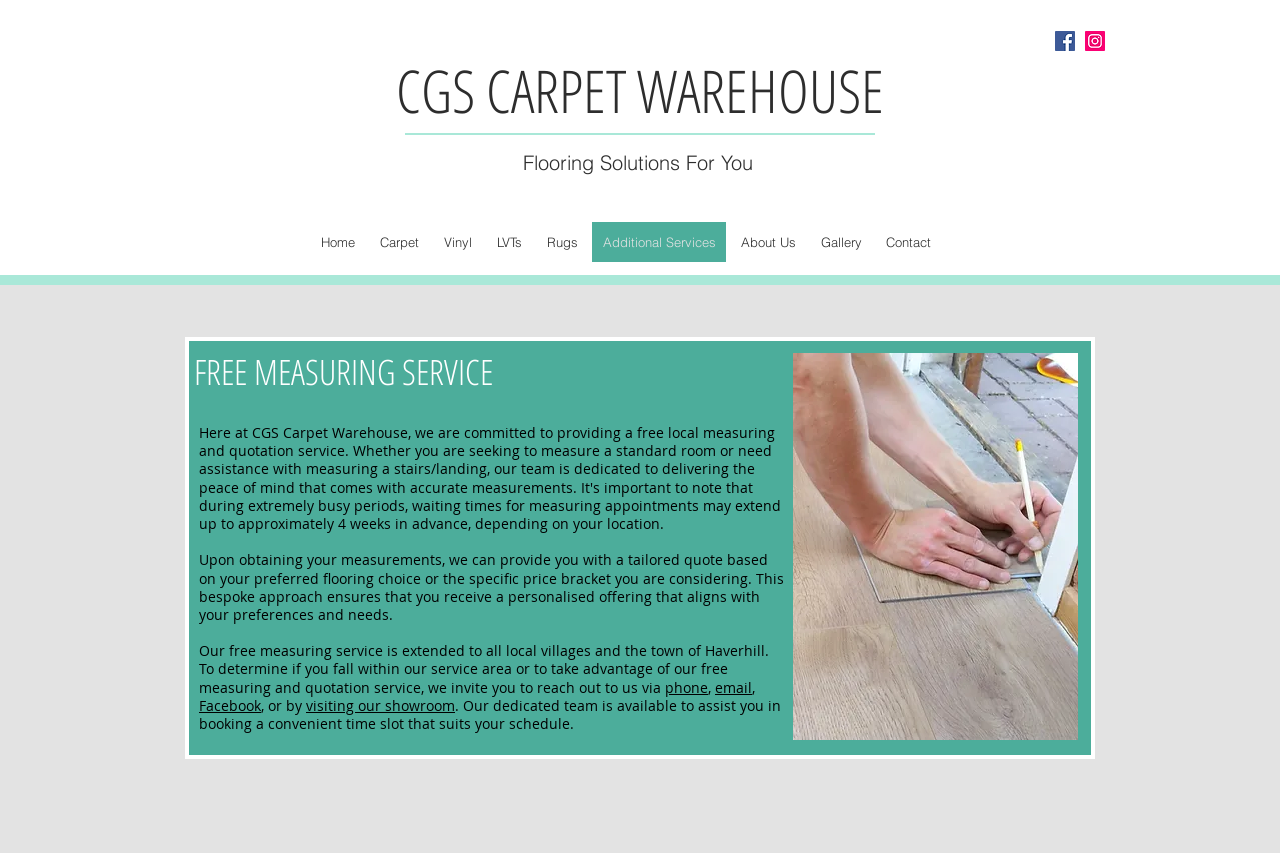Find the main header of the webpage and produce its text content.

CGS CARPET WAREHOUSE